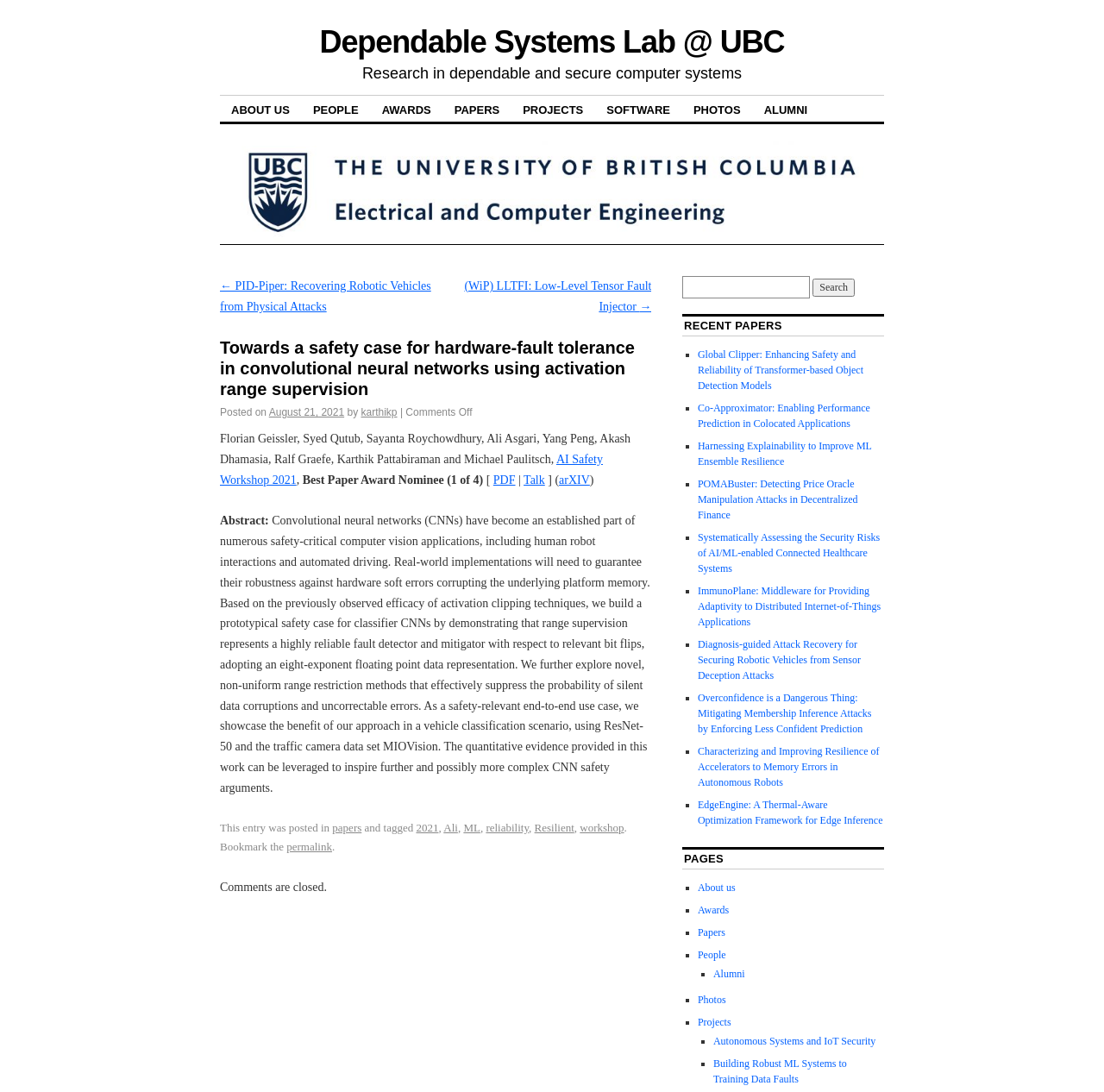Look at the image and answer the question in detail:
What is the title of the paper?

The title of the paper can be found in the main content section of the webpage, where it says 'Towards a safety case for hardware-fault tolerance in convolutional neural networks using activation range supervision'.